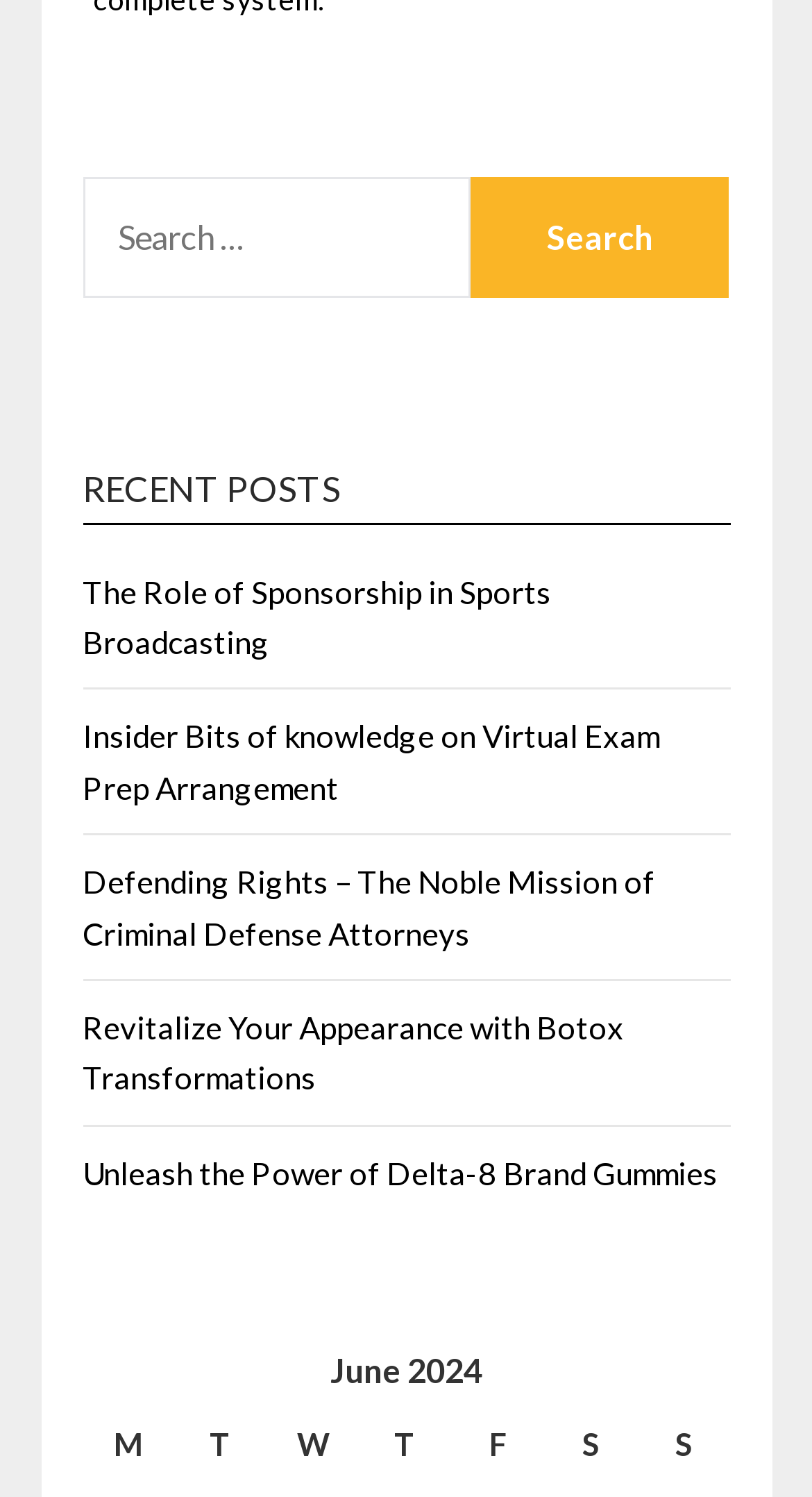What is the text on the search button?
Answer the question in a detailed and comprehensive manner.

I looked at the search box and found the button next to it, which has the text 'Search'.